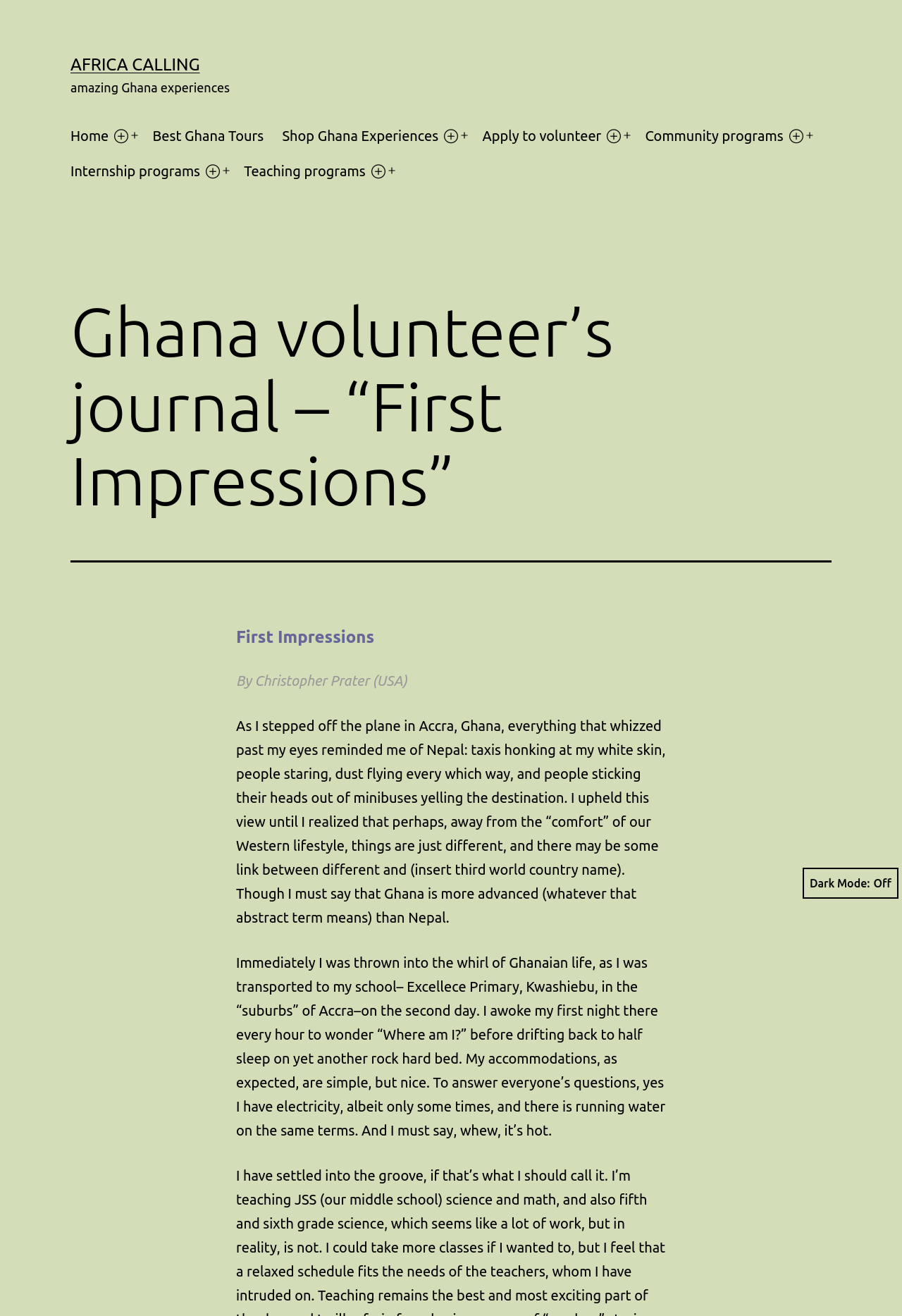Where is the author volunteering?
Answer the question with as much detail as you can, using the image as a reference.

The author mentions 'As I stepped off the plane in Accra, Ghana...' which indicates that the author is volunteering in Ghana.